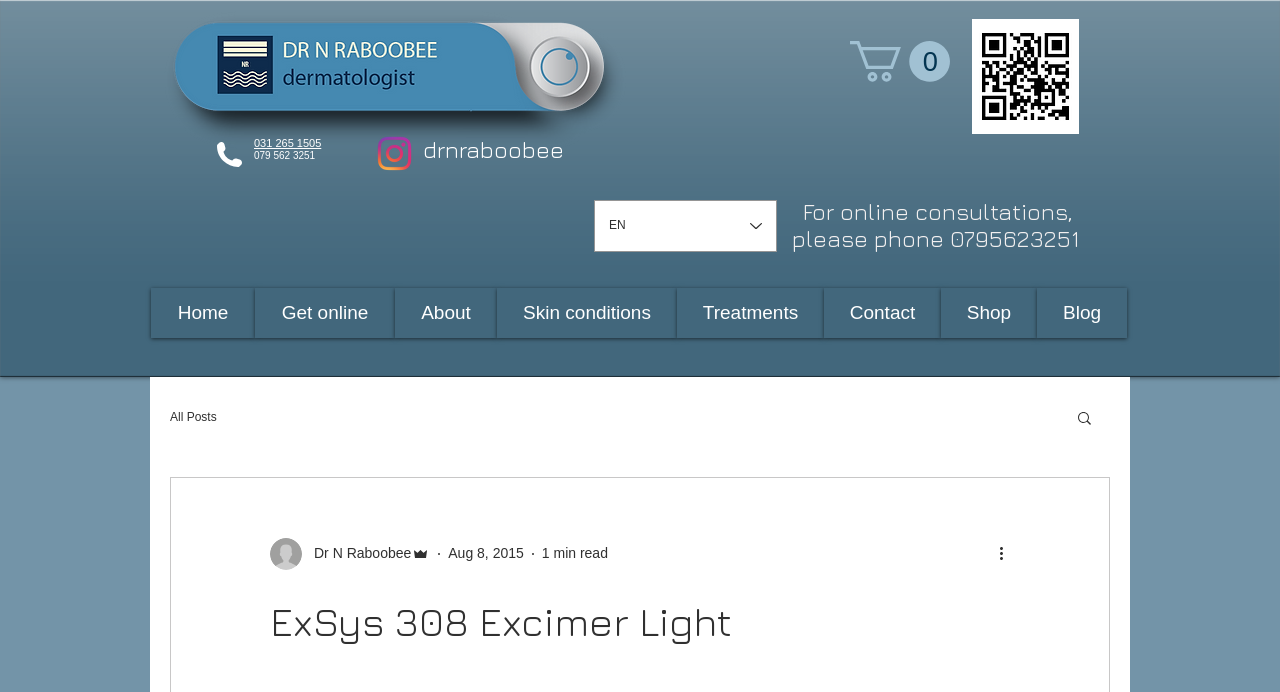Provide the bounding box coordinates of the HTML element this sentence describes: "Get online".

[0.199, 0.416, 0.309, 0.488]